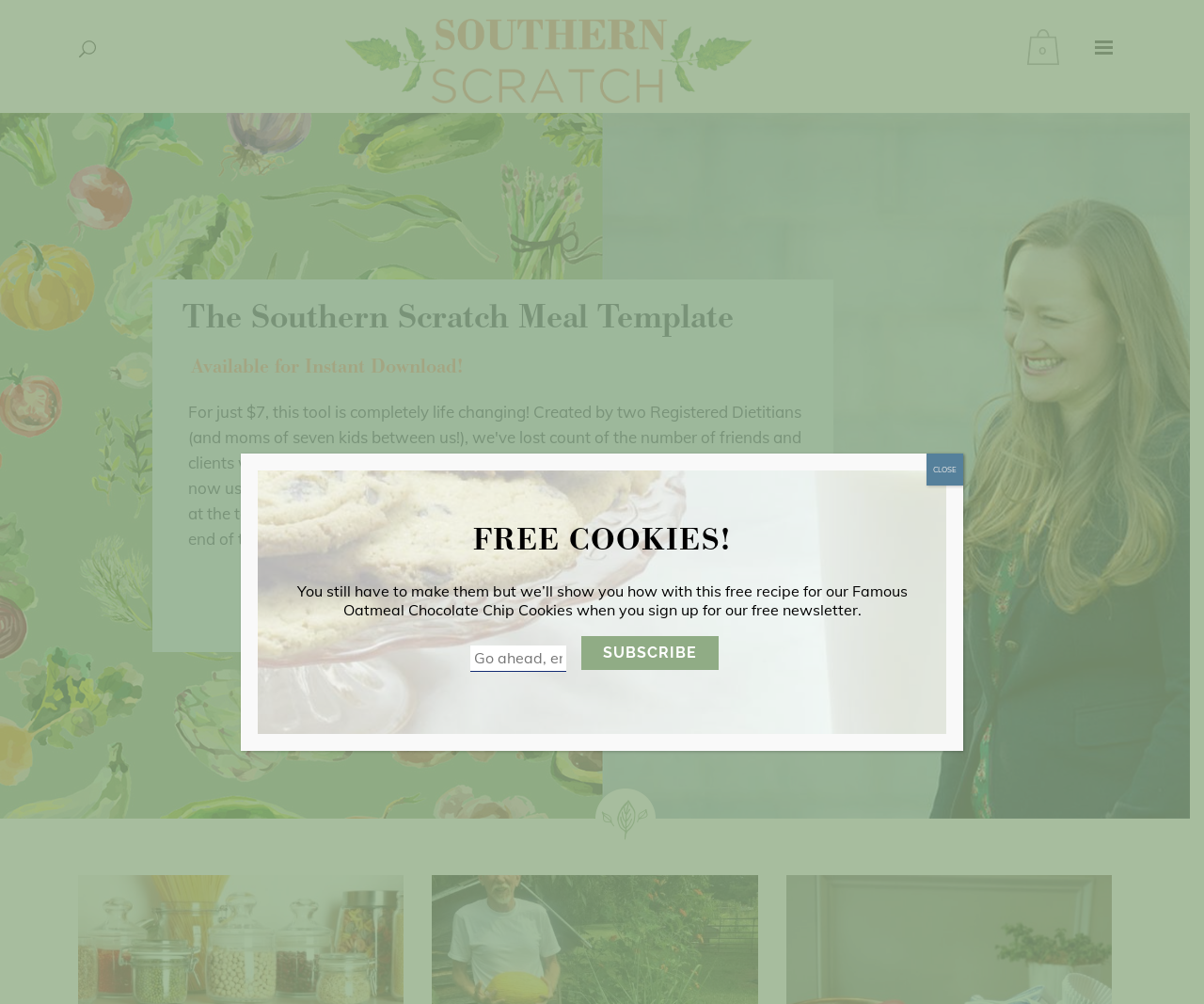Please use the details from the image to answer the following question comprehensively:
What is the purpose of the textbox?

The textbox has a description 'Go ahead, enter your email address' which indicates that the purpose of the textbox is for users to enter their email address, likely to sign up for the newsletter.